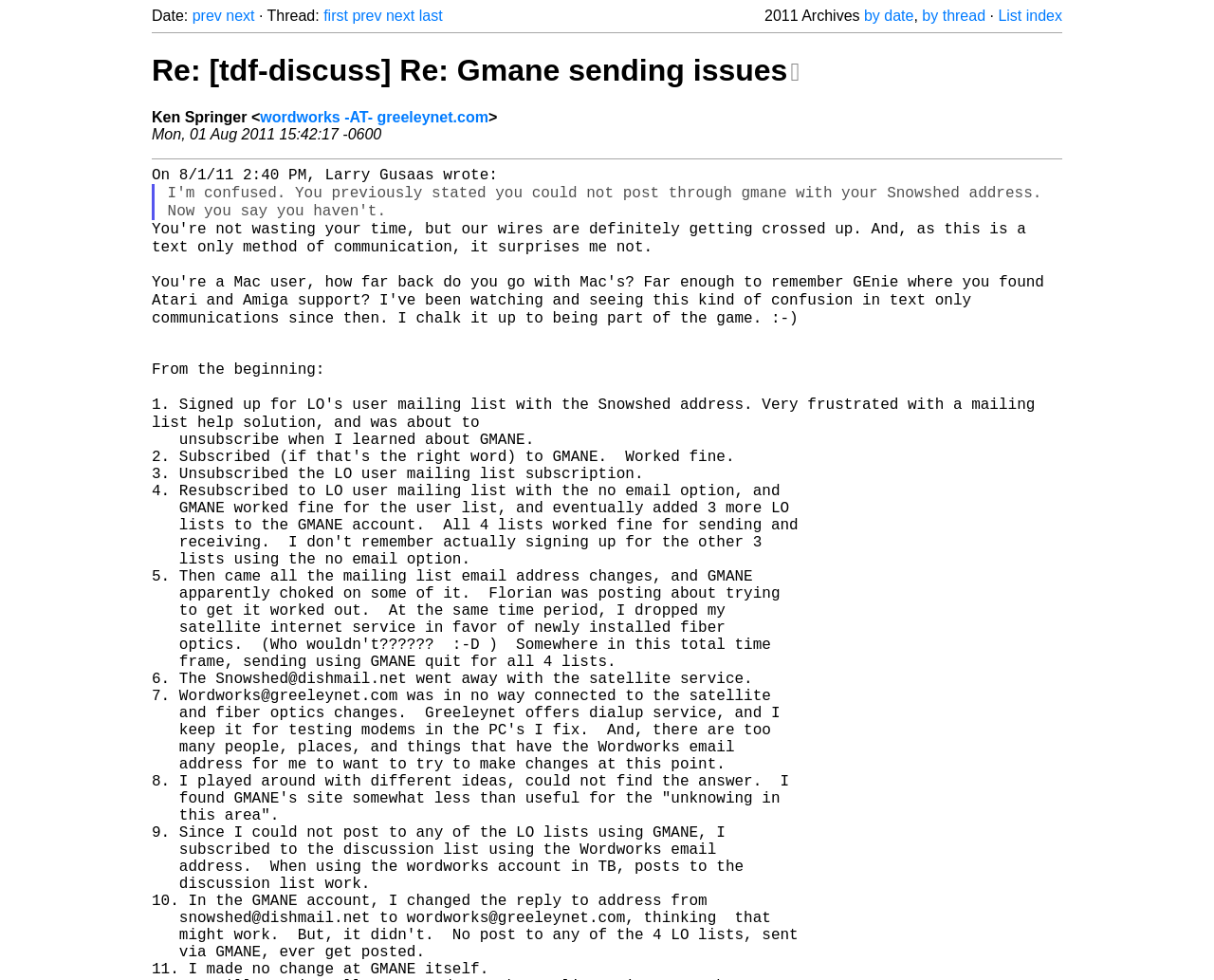Write an extensive caption that covers every aspect of the webpage.

This webpage appears to be an archived mailing list discussion thread. At the top, there is a date label "Date:" followed by navigation links "prev" and "next" to browse through the thread. A thread label "· Thread:" is also present, accompanied by links "first", "prev", "next", and "last" to navigate through the thread.

Below the navigation links, there is a heading "Re: [tdf-discuss] Re: Gmane sending issues" with a link to the same title. The heading is followed by the sender's information, including their name "Ken Springer" and email address "wordworks -AT- greeleynet.com". The sender's timestamp "Mon, 01 Aug 2011 15:42:17 -0600" is also displayed.

The main content of the webpage is the discussion thread, which includes a quote from a previous message "On 8/1/11 2:40 PM, Larry Gusaas wrote:". The quoted message is displayed in a blockquote format. The discussion thread continues with several paragraphs of text, including the sender's response to the previous message.

At the bottom of the page, there are links to "2011 Archives" and options to view the thread "by date" or "by thread", as well as a link to the "List index".